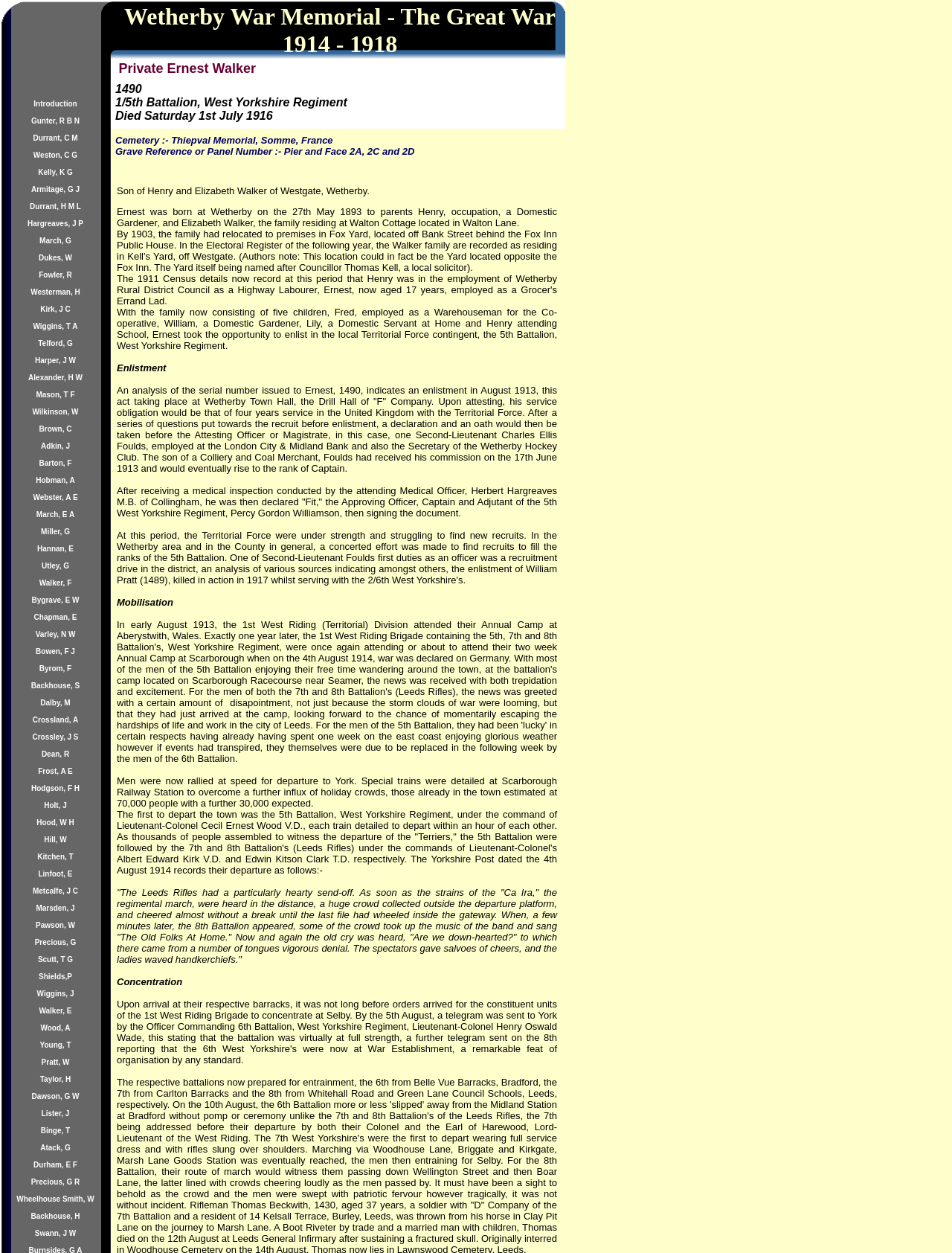Use the information in the screenshot to answer the question comprehensively: What is the first name listed?

I looked at the first gridcell element with a link element inside it, which is located below the 'Introduction' link. The text of this link element is 'Gunter, R B N'.